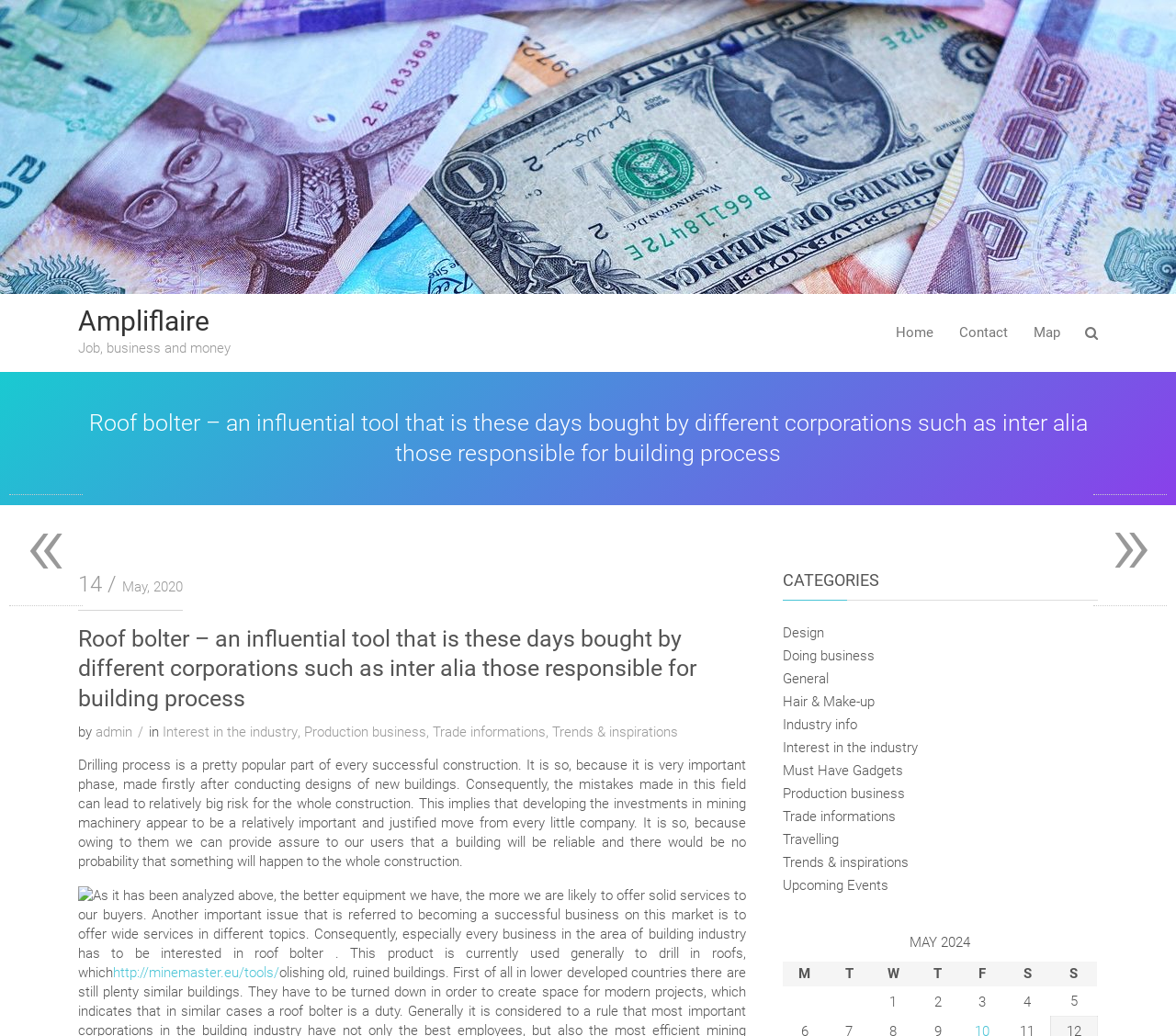Describe all the key features of the webpage in detail.

This webpage is about Ampliflaire, a company related to the building process. At the top, there is an image of the company's logo, followed by a heading with the company's name. Below the logo, there are three links: "Home", "Contact", and "Map", which are likely navigation links.

The main content of the page is divided into two sections. On the left, there is a heading that reads "Roof bolter – an influential tool that is these days bought by different corporations such as inter alia those responsible for building process". Below this heading, there is a block of text that discusses the importance of drilling process in construction and how it can lead to risks if not done properly. The text also mentions the need for investing in mining machinery to ensure reliable construction.

On the right side of the page, there is a section with the heading "CATEGORIES", which contains a list of links to various categories such as "Design", "Doing business", "General", and others. Below this section, there is a table with a calendar layout, showing the days of the week and numbers.

At the bottom of the page, there are two links, "«" and "»", which are likely pagination links.